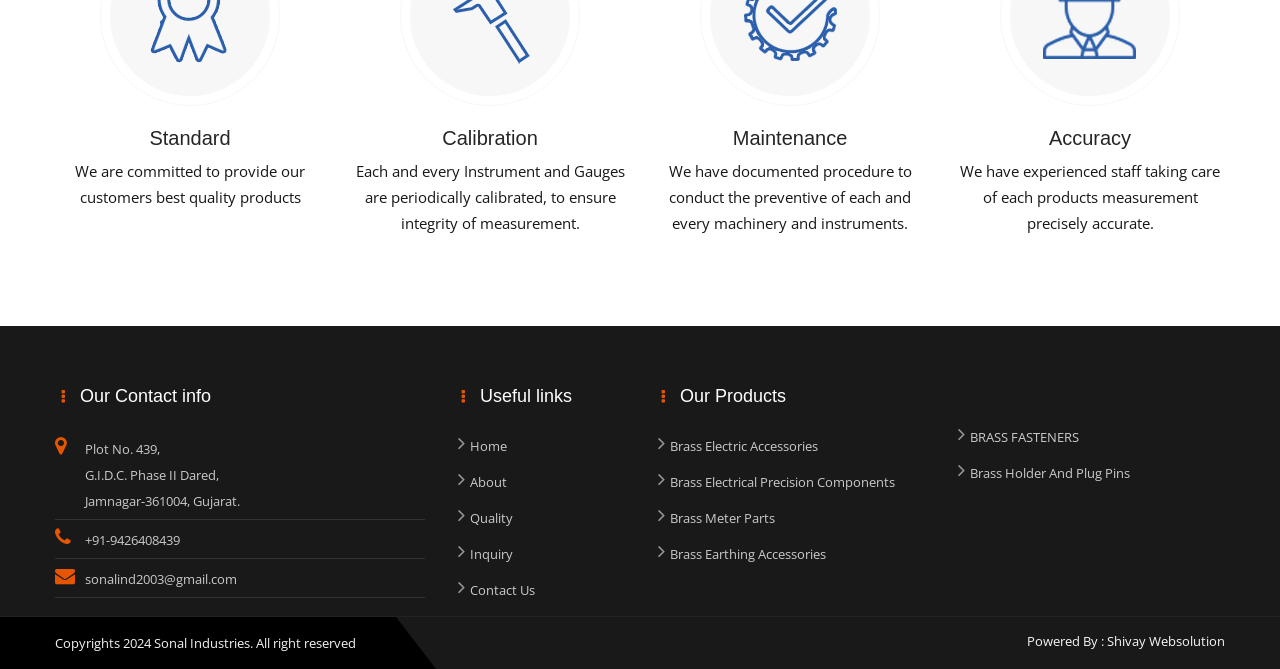Please specify the bounding box coordinates in the format (top-left x, top-left y, bottom-right x, bottom-right y), with all values as floating point numbers between 0 and 1. Identify the bounding box of the UI element described by: Home

[0.367, 0.652, 0.488, 0.681]